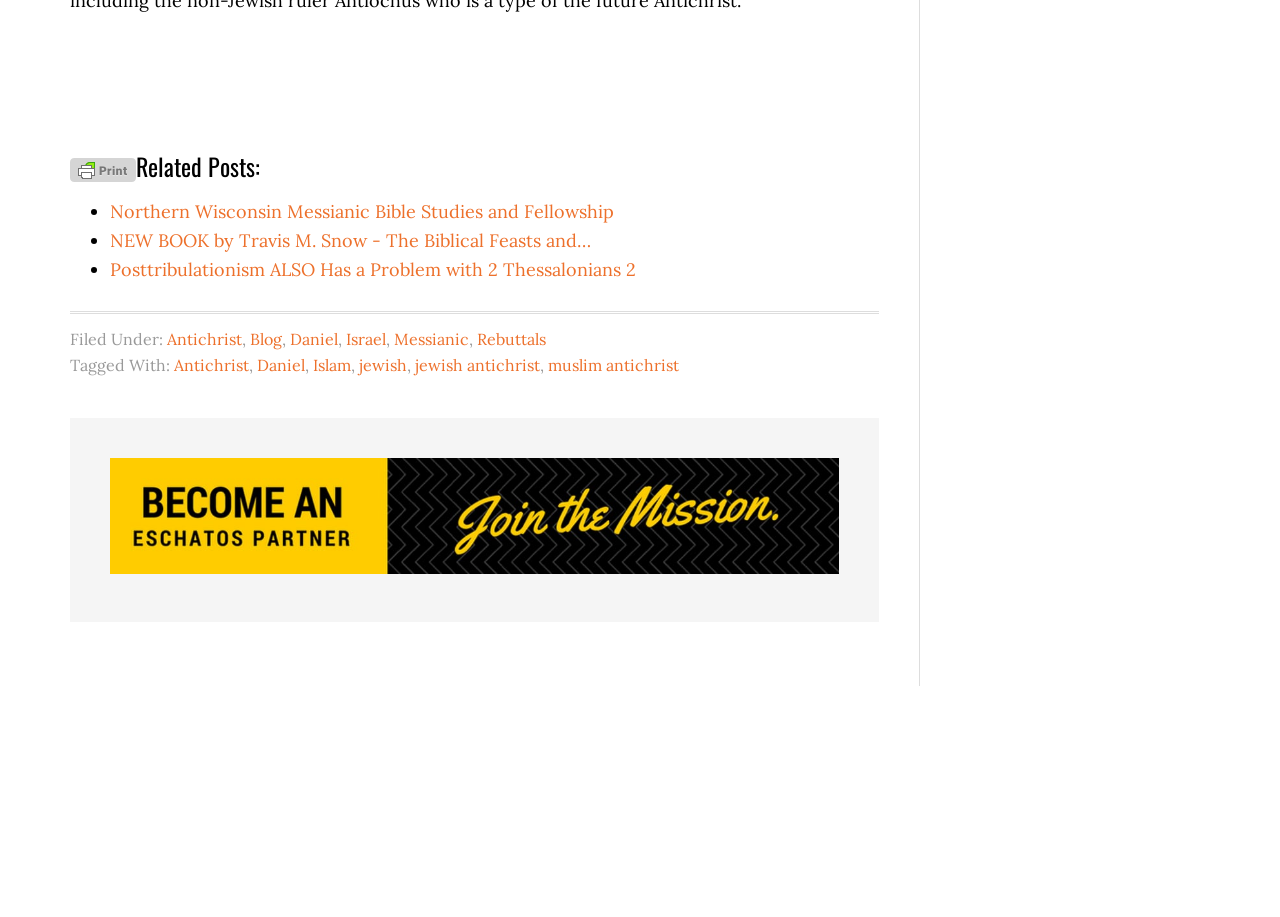How many links are there in the footer?
Provide a one-word or short-phrase answer based on the image.

8